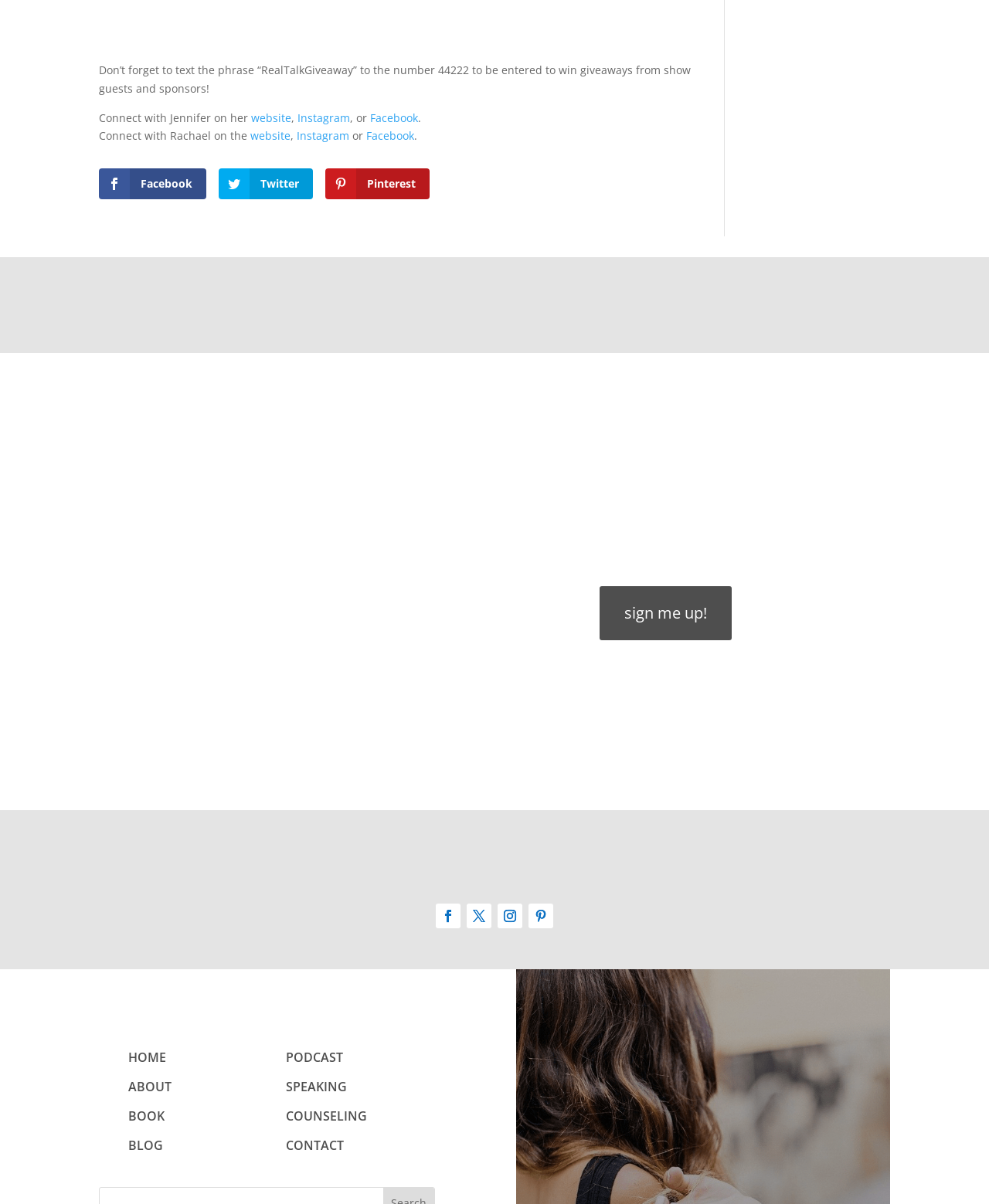What is the topic of the podcast episode?
Give a detailed and exhaustive answer to the question.

Based on the text content of the webpage, specifically the section that starts with 'Real Talk about marriage: sometimes it is hard for me to post smiling pictures of my husband and I...', it can be inferred that the topic of the podcast episode is marriage.